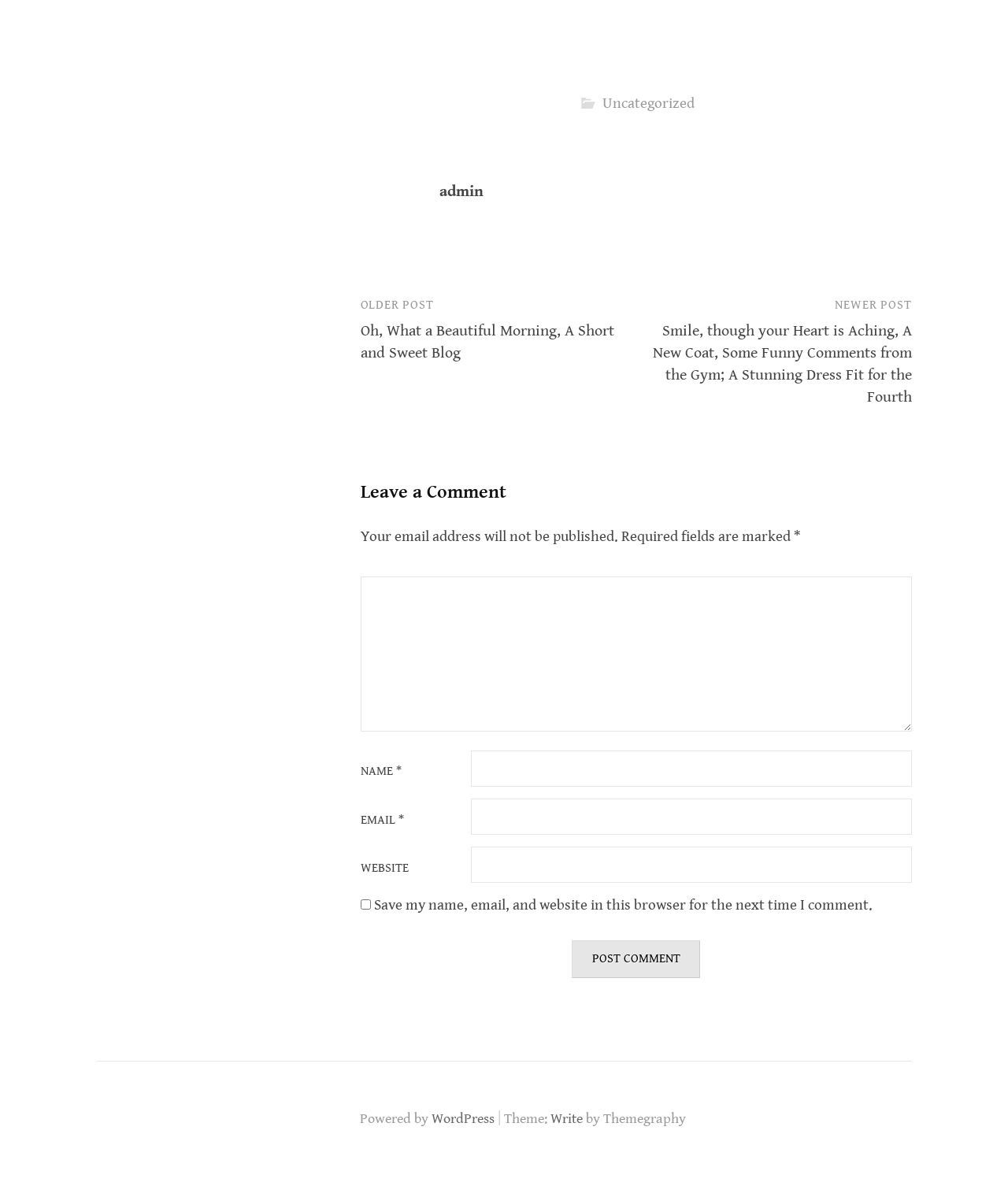Locate the bounding box of the user interface element based on this description: "parent_node: EMAIL * aria-describedby="email-notes" name="email"".

[0.467, 0.673, 0.904, 0.704]